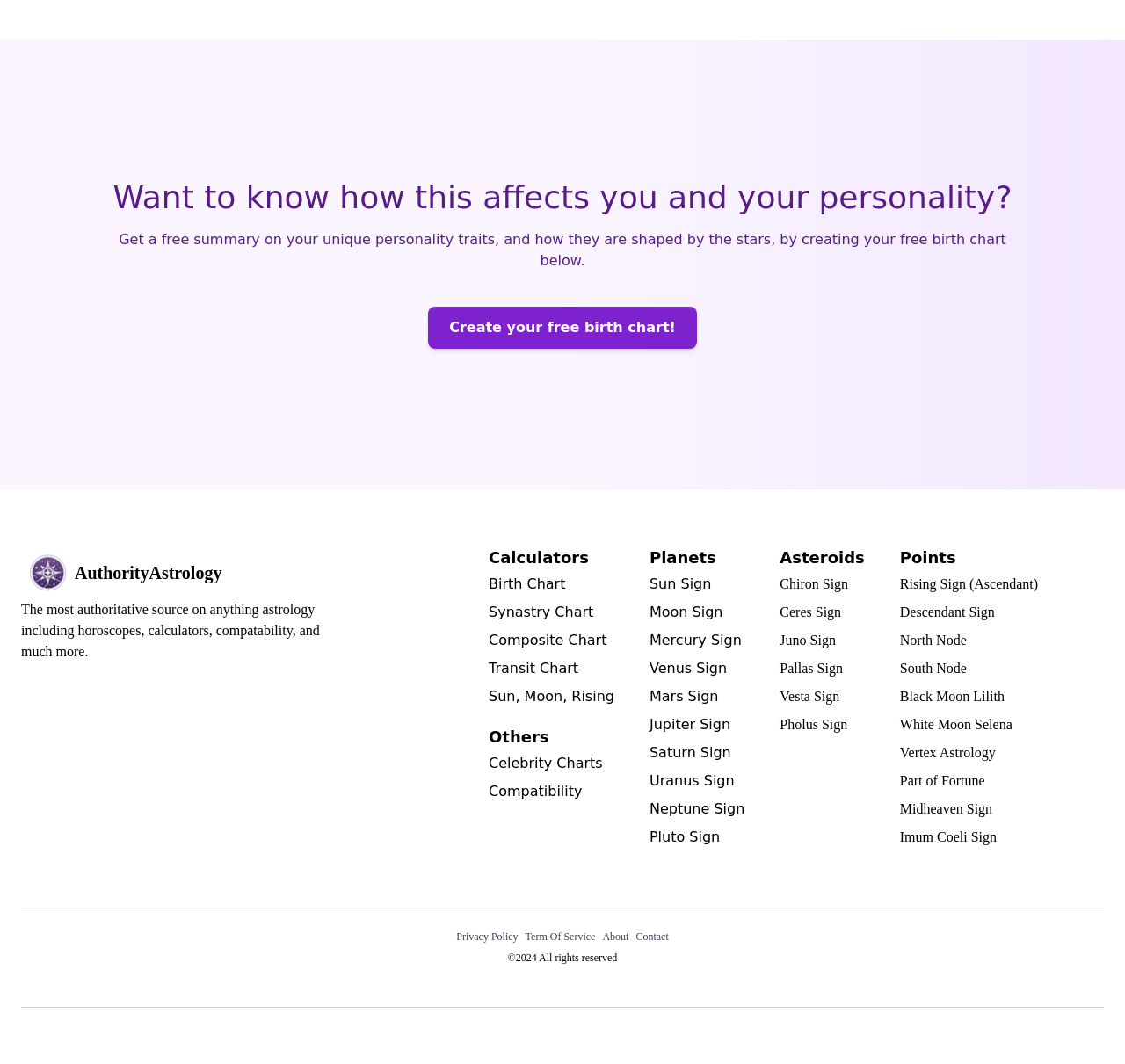Please provide the bounding box coordinates for the element that needs to be clicked to perform the instruction: "Learn about AuthorityAstrology". The coordinates must consist of four float numbers between 0 and 1, formatted as [left, top, right, bottom].

[0.019, 0.513, 0.285, 0.563]